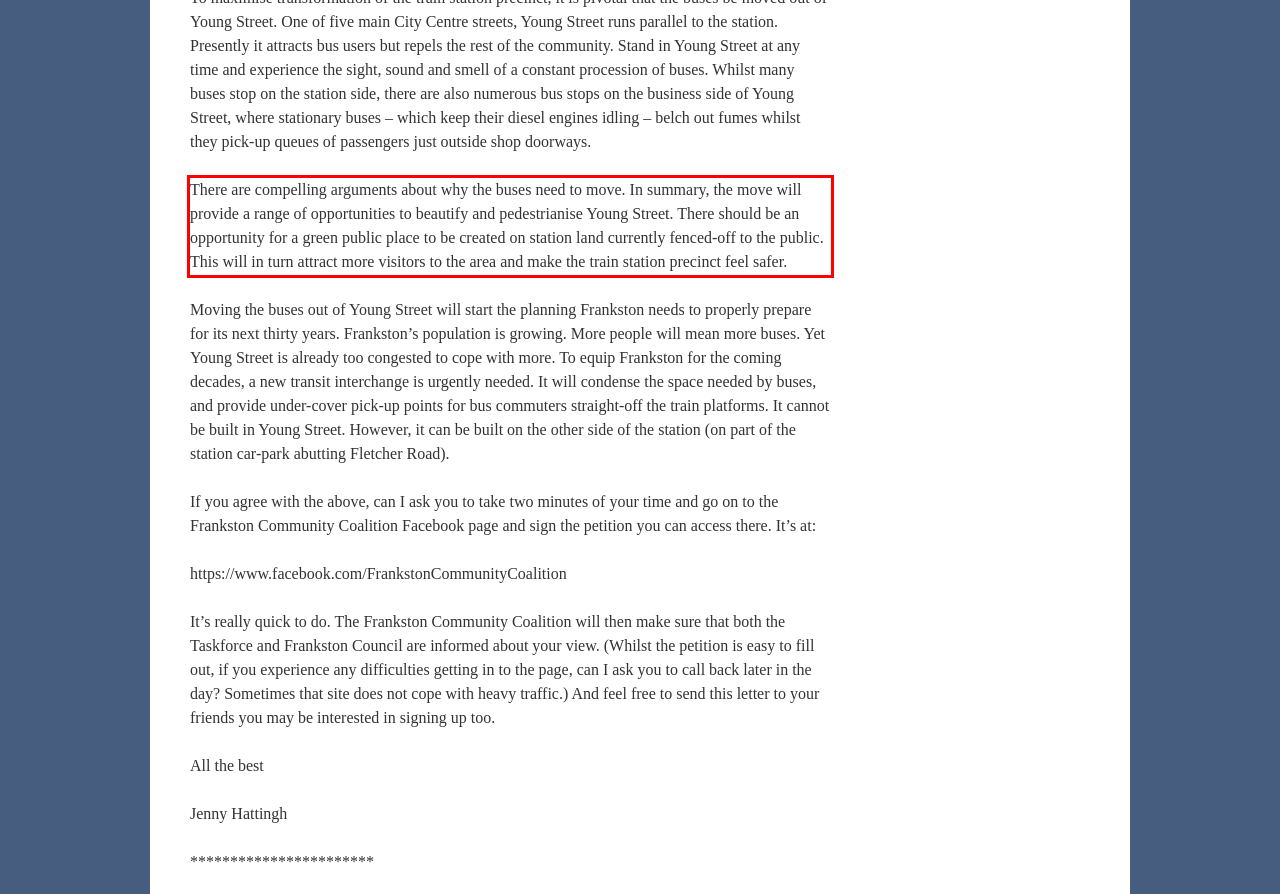Please look at the webpage screenshot and extract the text enclosed by the red bounding box.

There are compelling arguments about why the buses need to move. In summary, the move will provide a range of opportunities to beautify and pedestrianise Young Street. There should be an opportunity for a green public place to be created on station land currently fenced-off to the public. This will in turn attract more visitors to the area and make the train station precinct feel safer.